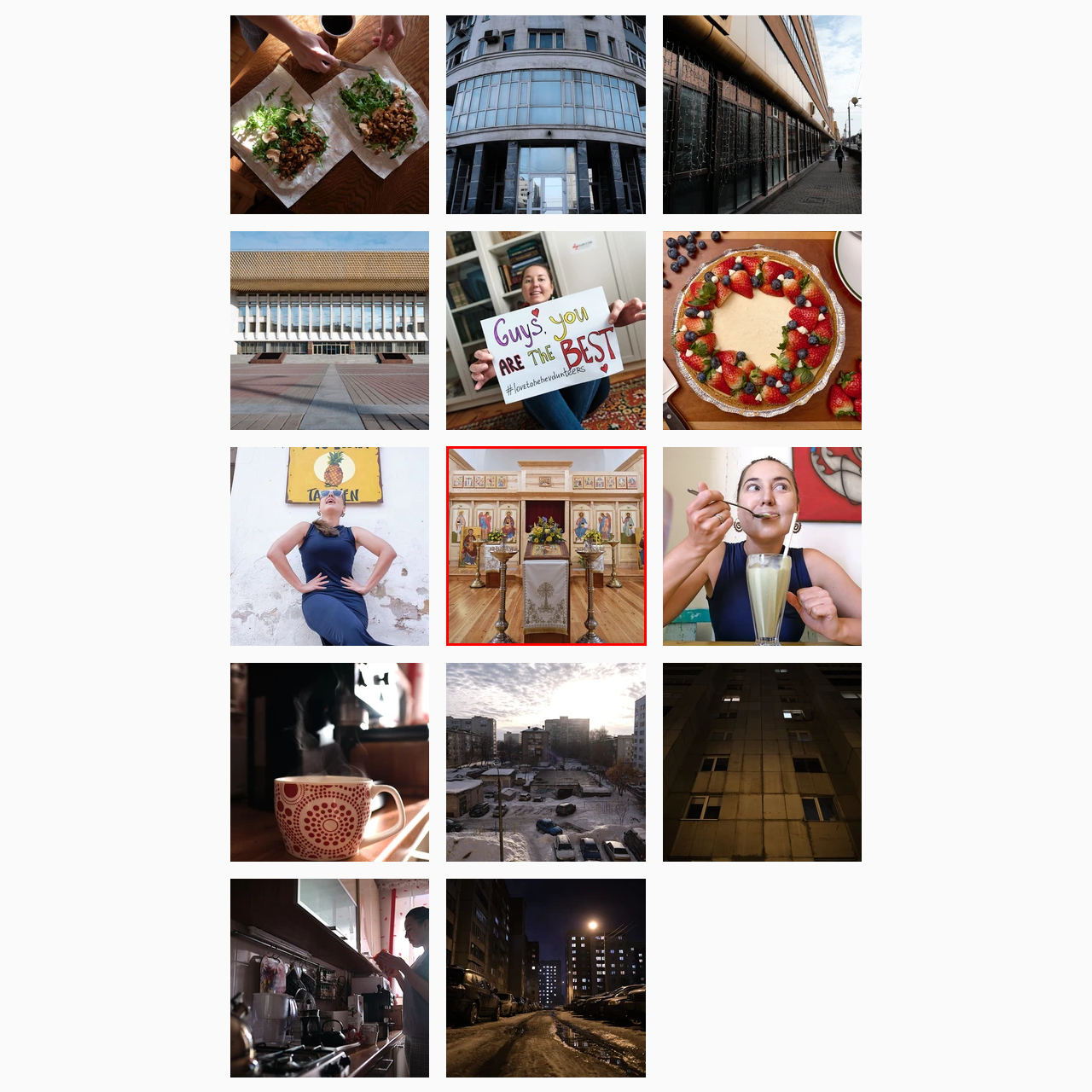What is the color of the flowers?
Inspect the image indicated by the red outline and answer the question with a single word or short phrase.

Yellow and green